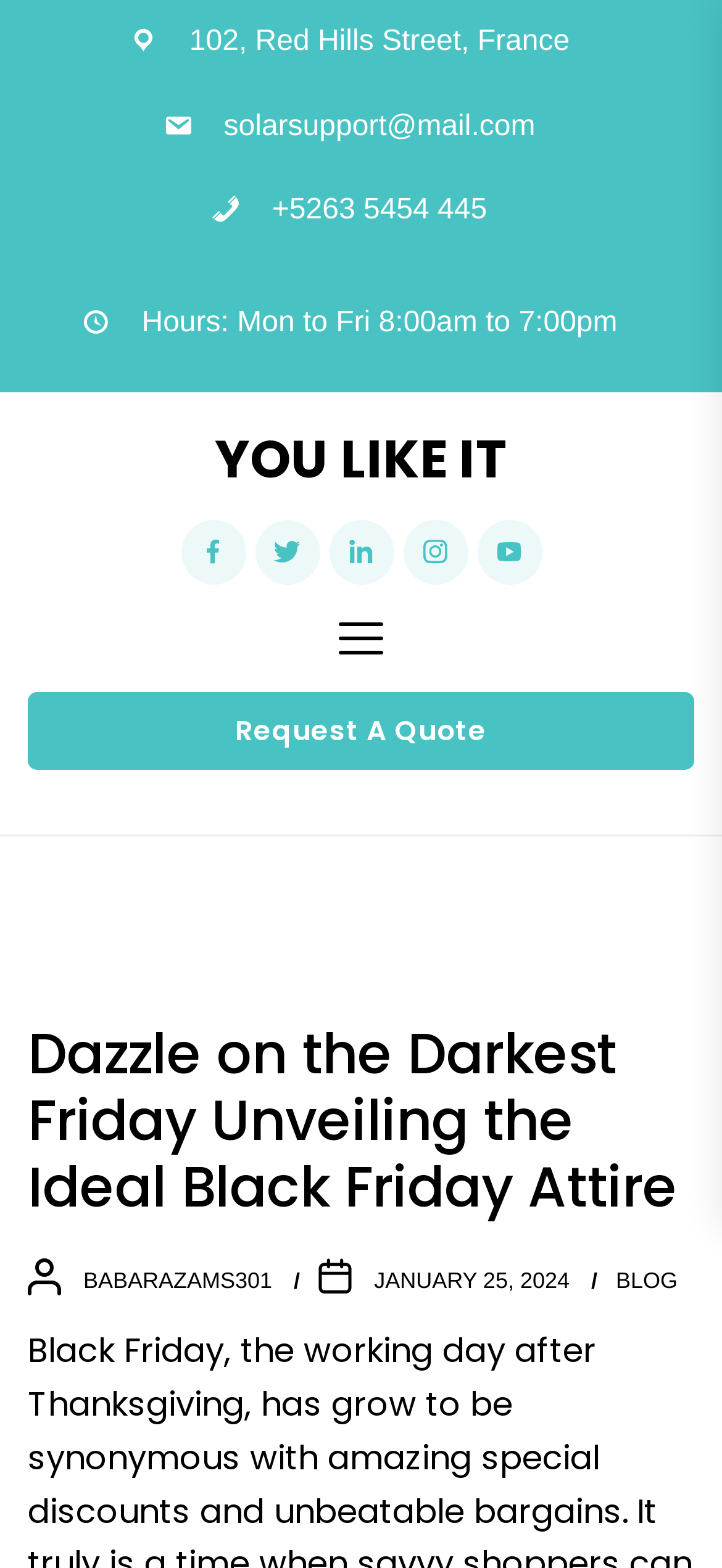Using the provided element description, identify the bounding box coordinates as (top-left x, top-left y, bottom-right x, bottom-right y). Ensure all values are between 0 and 1. Description: babarazams301

[0.115, 0.809, 0.377, 0.825]